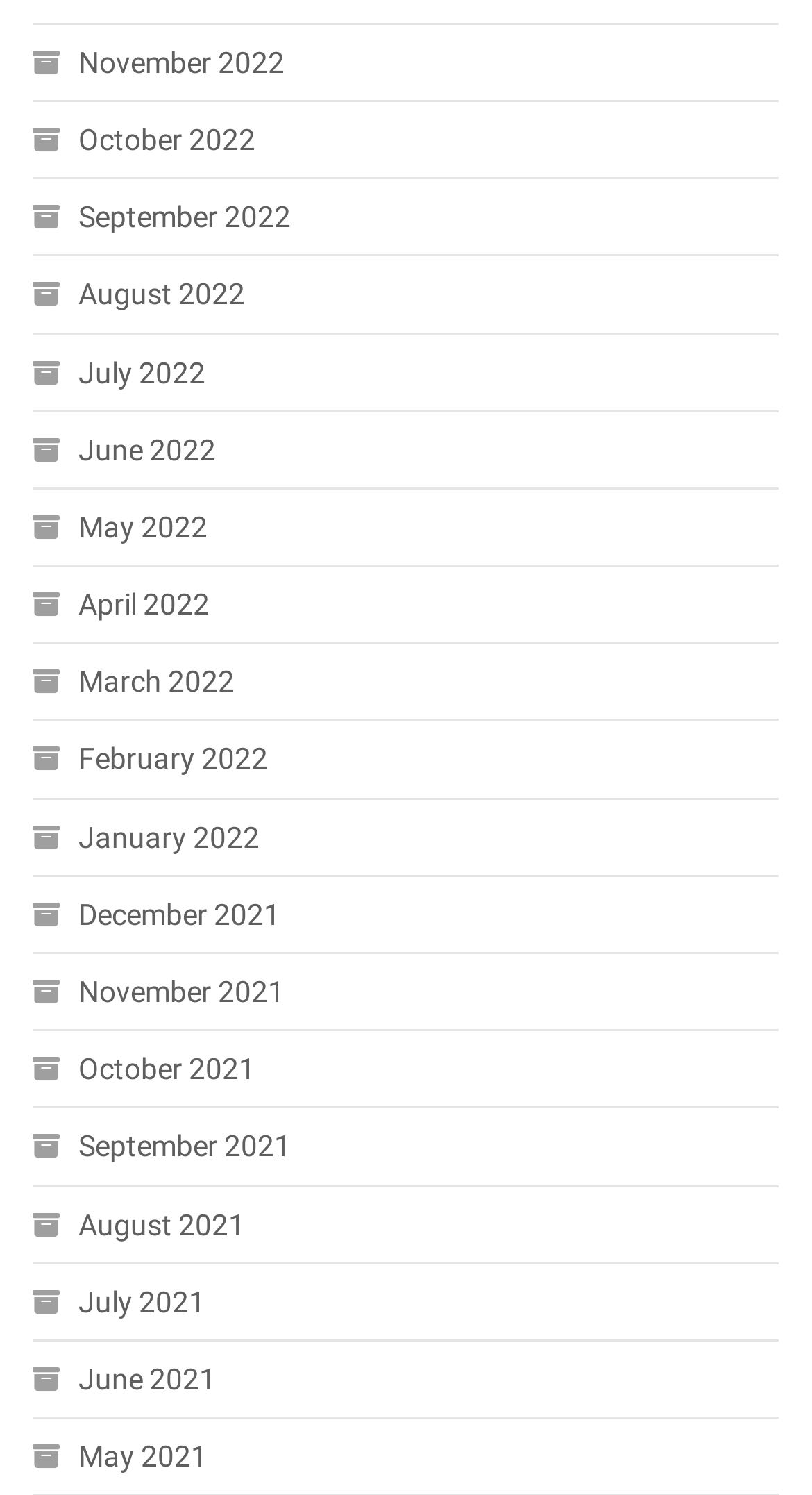Determine the bounding box coordinates of the region that needs to be clicked to achieve the task: "View August 2022".

[0.04, 0.179, 0.302, 0.215]